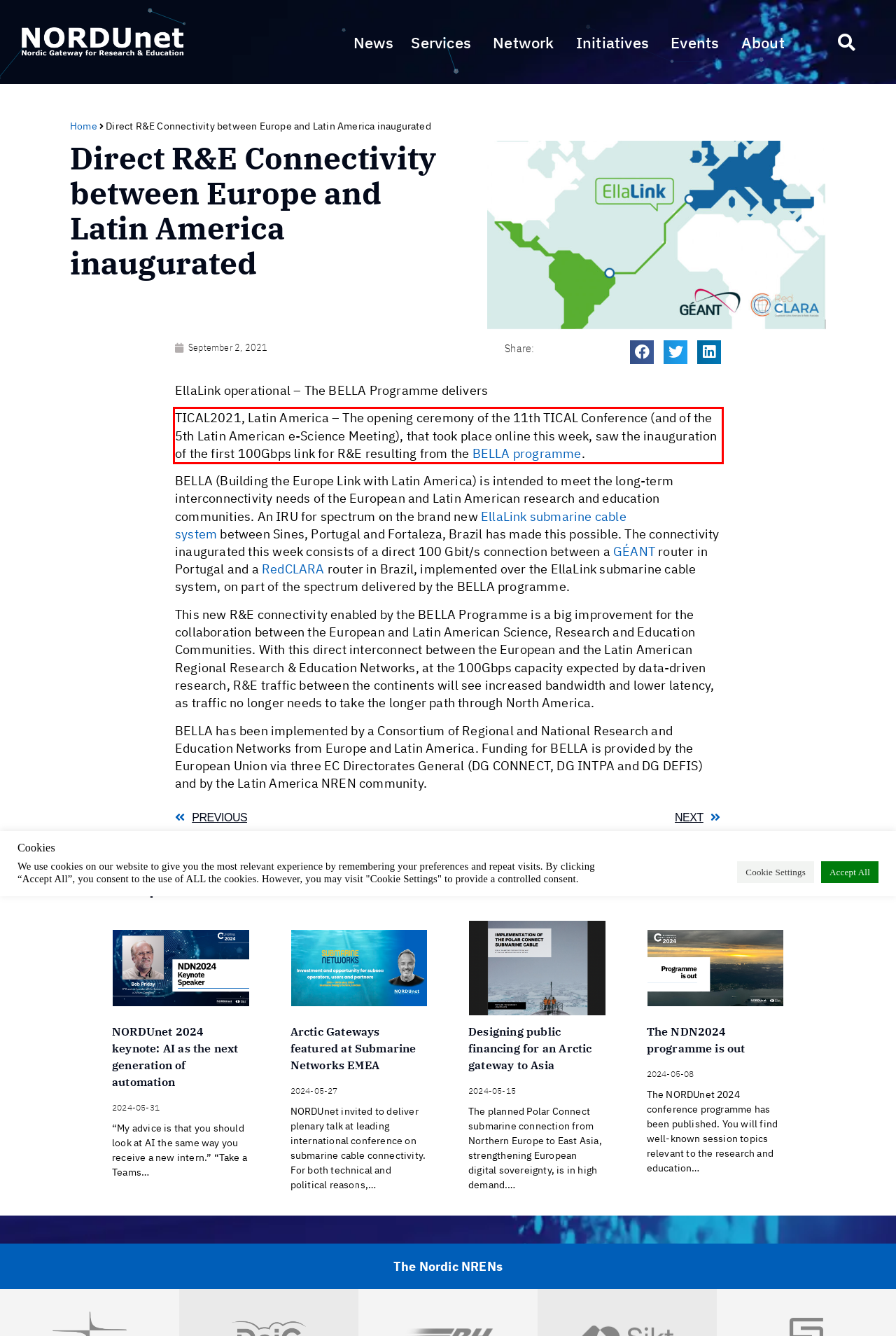Using the provided screenshot of a webpage, recognize the text inside the red rectangle bounding box by performing OCR.

TICAL2021, Latin America – The opening ceremony of the 11th TICAL Conference (and of the 5th Latin American e-Science Meeting), that took place online this week, saw the inauguration of the first 100Gbps link for R&E resulting from the BELLA programme.